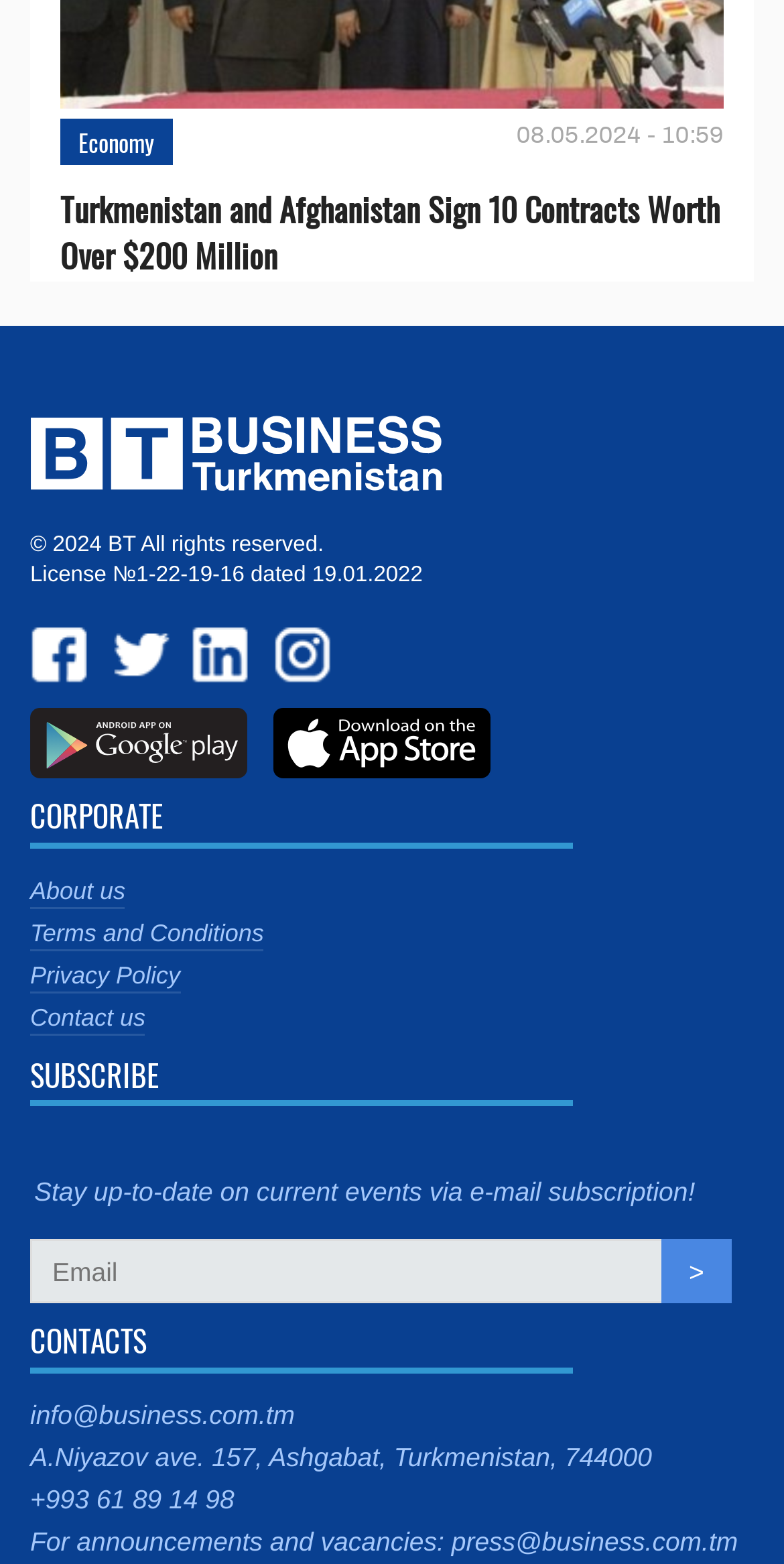Please identify the bounding box coordinates of the element I should click to complete this instruction: 'View latest news'. The coordinates should be given as four float numbers between 0 and 1, like this: [left, top, right, bottom].

None